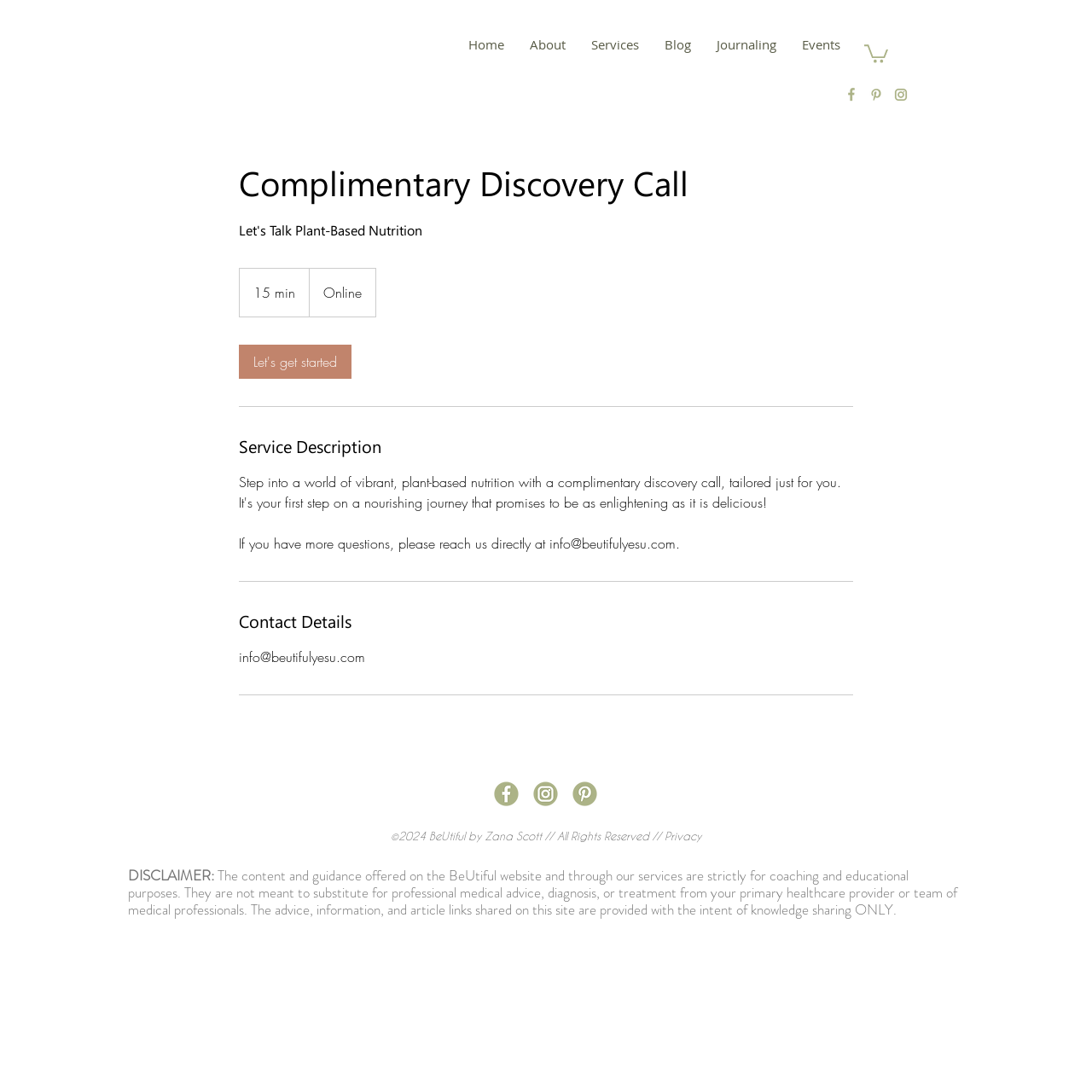Please locate the clickable area by providing the bounding box coordinates to follow this instruction: "Click the 'Home' link".

[0.417, 0.029, 0.473, 0.052]